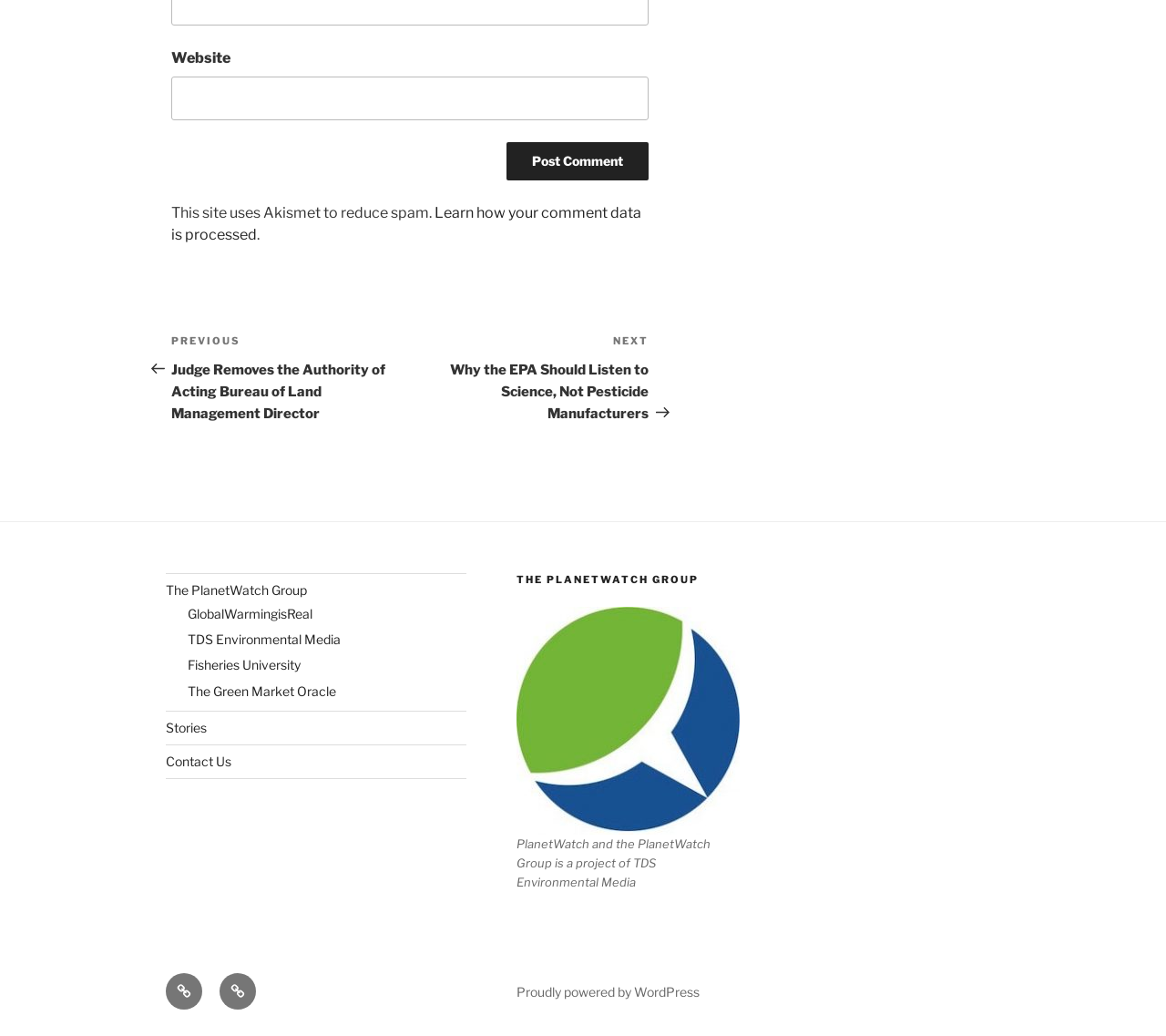Determine the bounding box for the UI element described here: "Advertise".

None